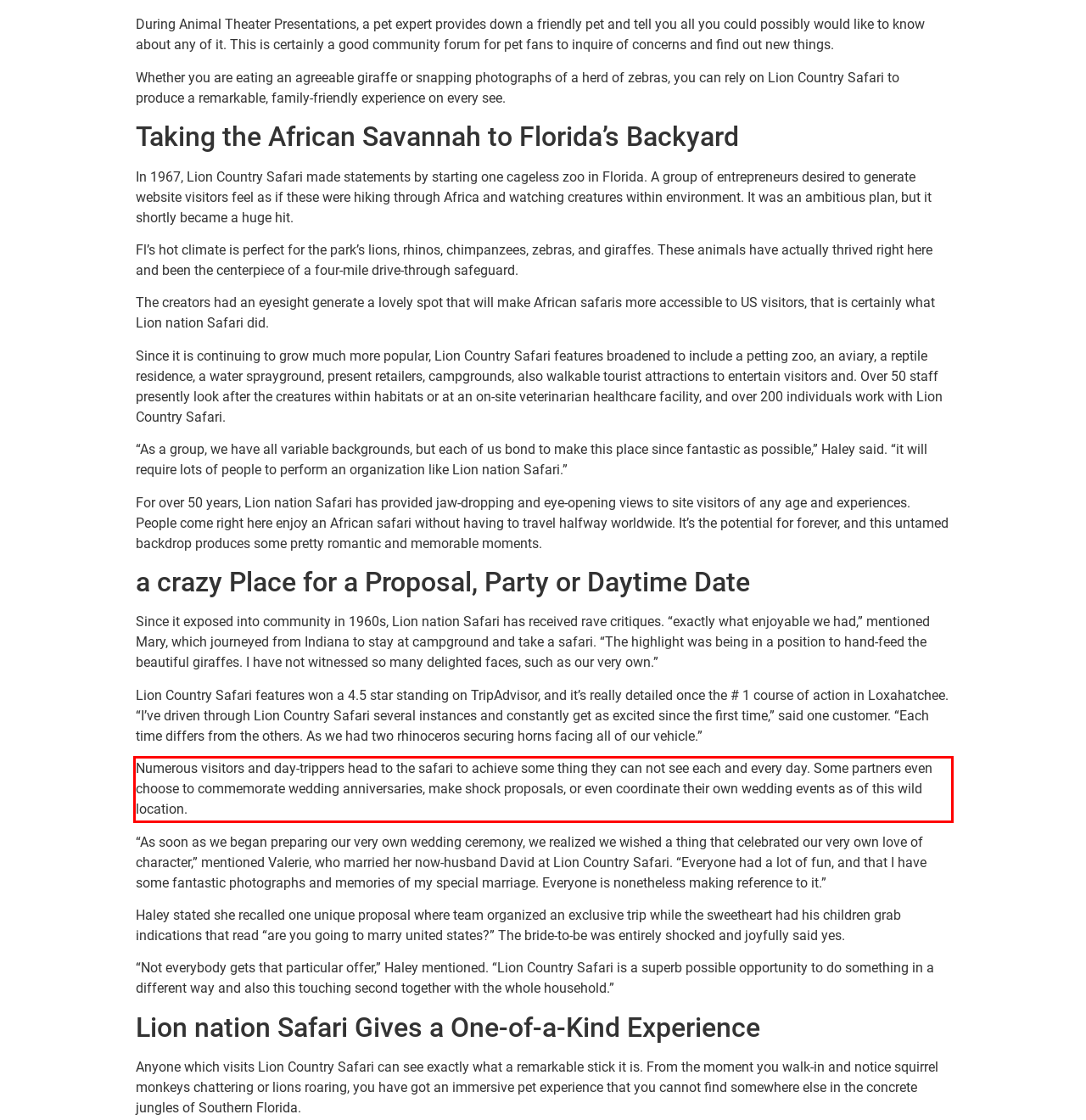Examine the screenshot of the webpage, locate the red bounding box, and generate the text contained within it.

Numerous visitors and day-trippers head to the safari to achieve some thing they can not see each and every day. Some partners even choose to commemorate wedding anniversaries, make shock proposals, or even coordinate their own wedding events as of this wild location.